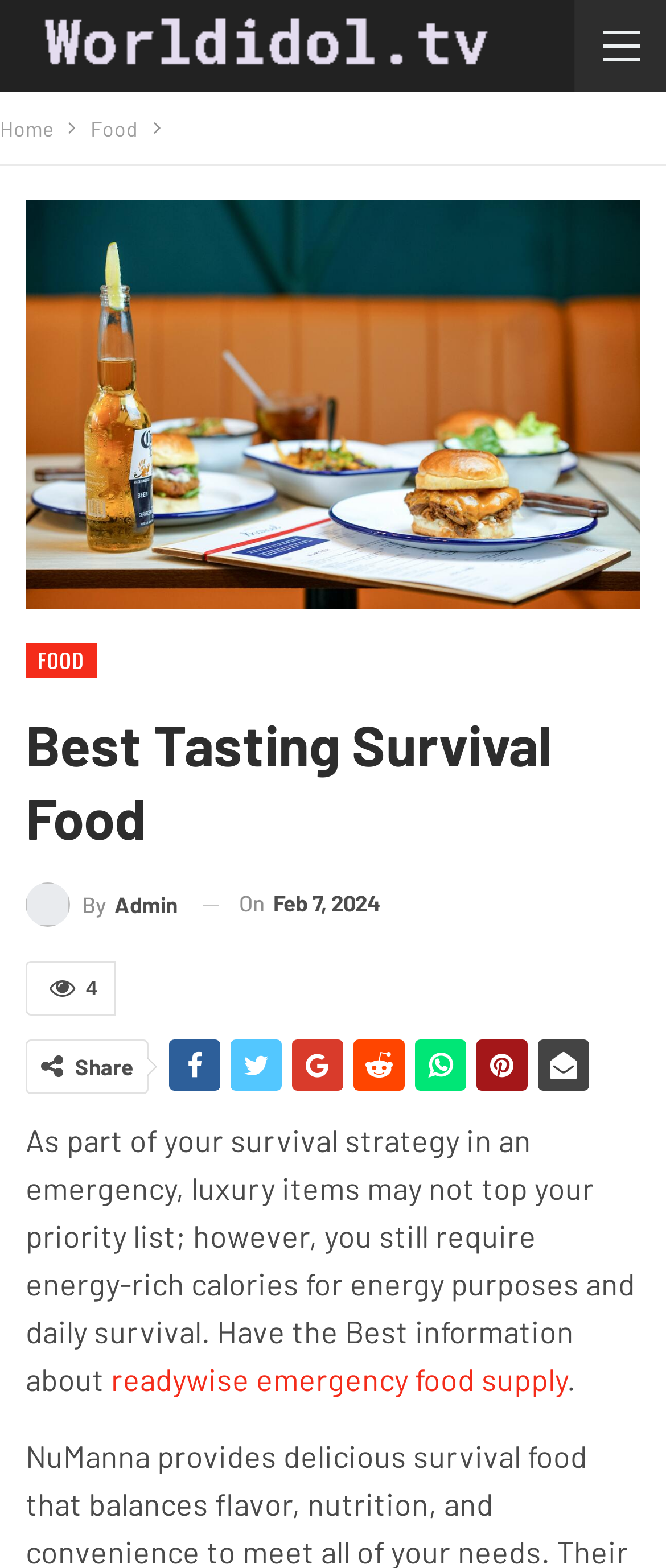Determine the bounding box for the UI element that matches this description: "By admin".

[0.038, 0.318, 0.267, 0.348]